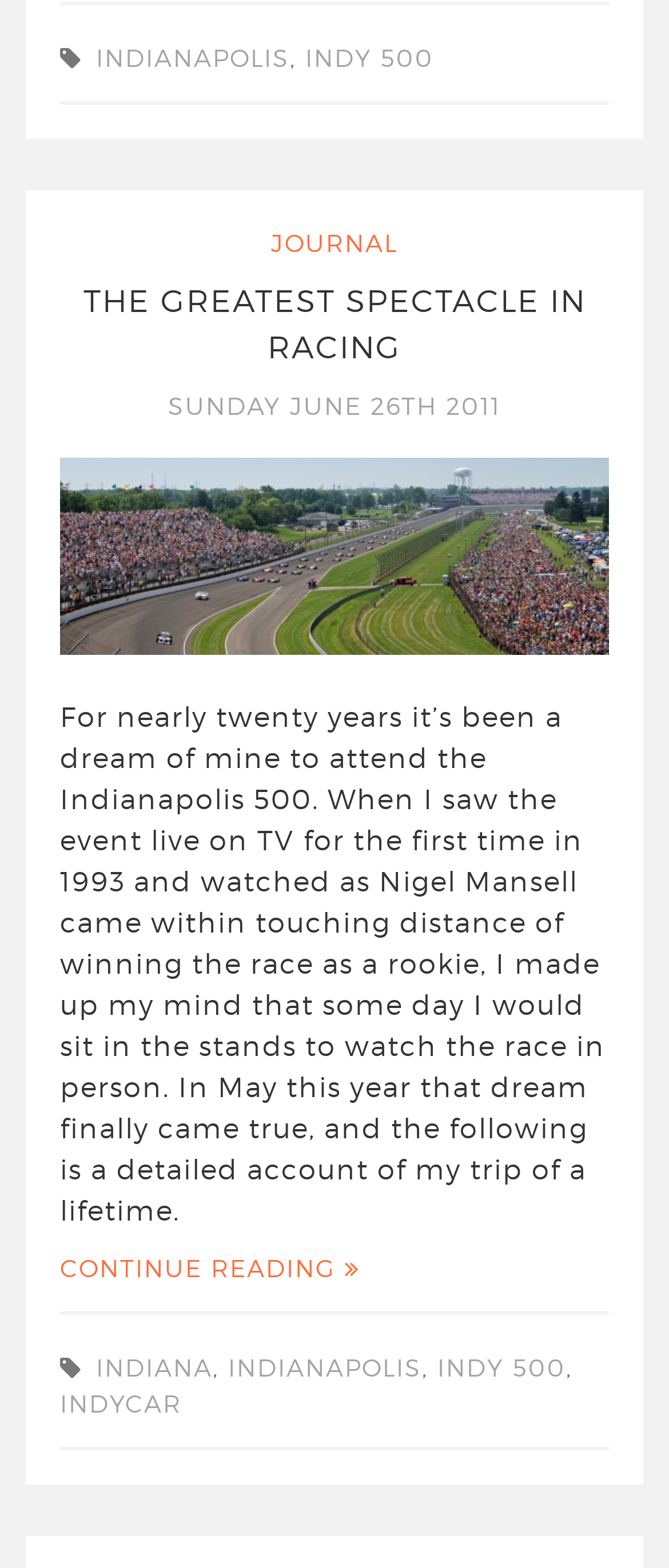Please determine the bounding box coordinates of the element's region to click in order to carry out the following instruction: "Follow us on social media". The coordinates should be four float numbers between 0 and 1, i.e., [left, top, right, bottom].

None